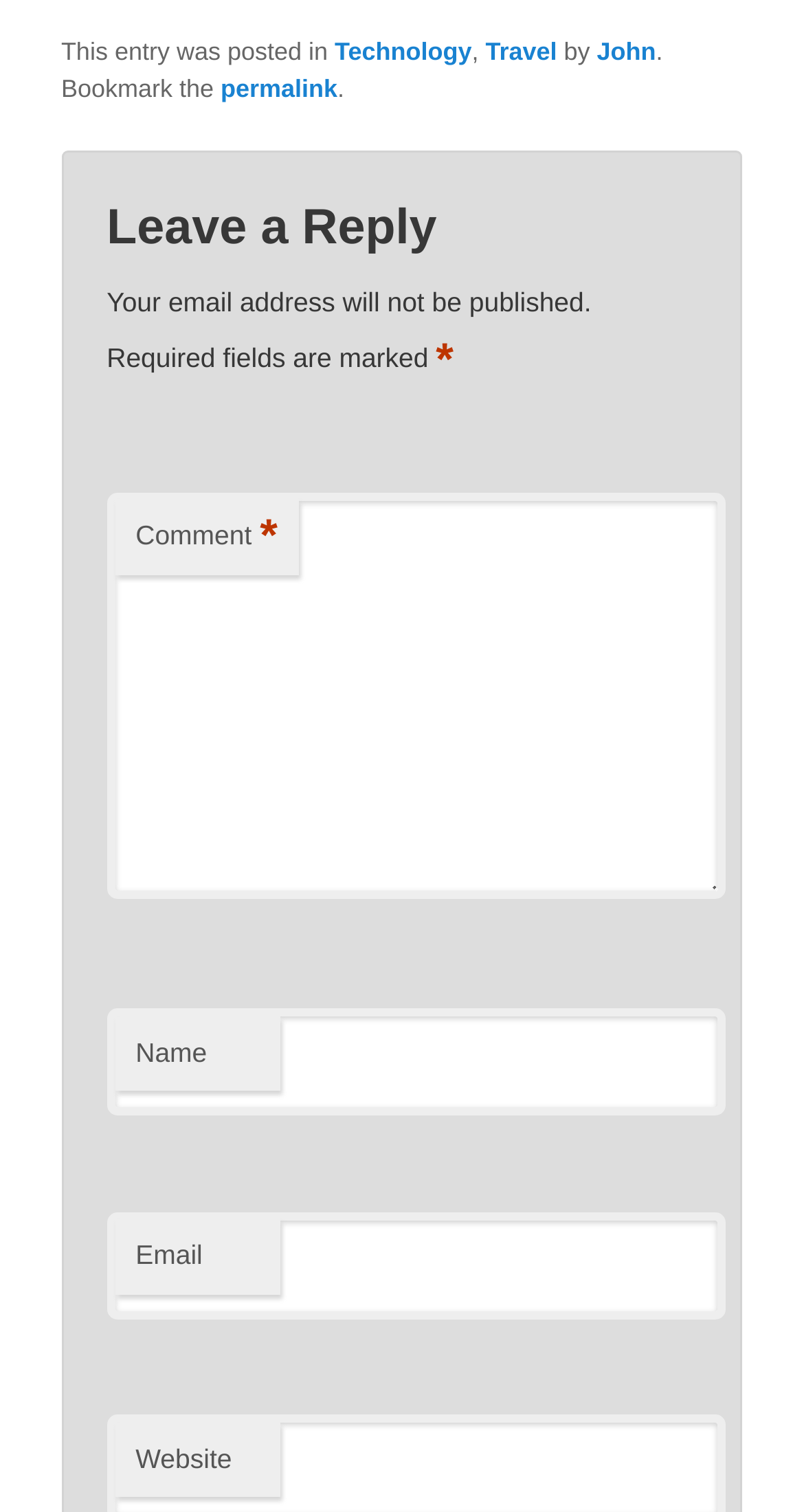Extract the bounding box coordinates for the described element: "parent_node: Name name="author"". The coordinates should be represented as four float numbers between 0 and 1: [left, top, right, bottom].

[0.133, 0.667, 0.902, 0.738]